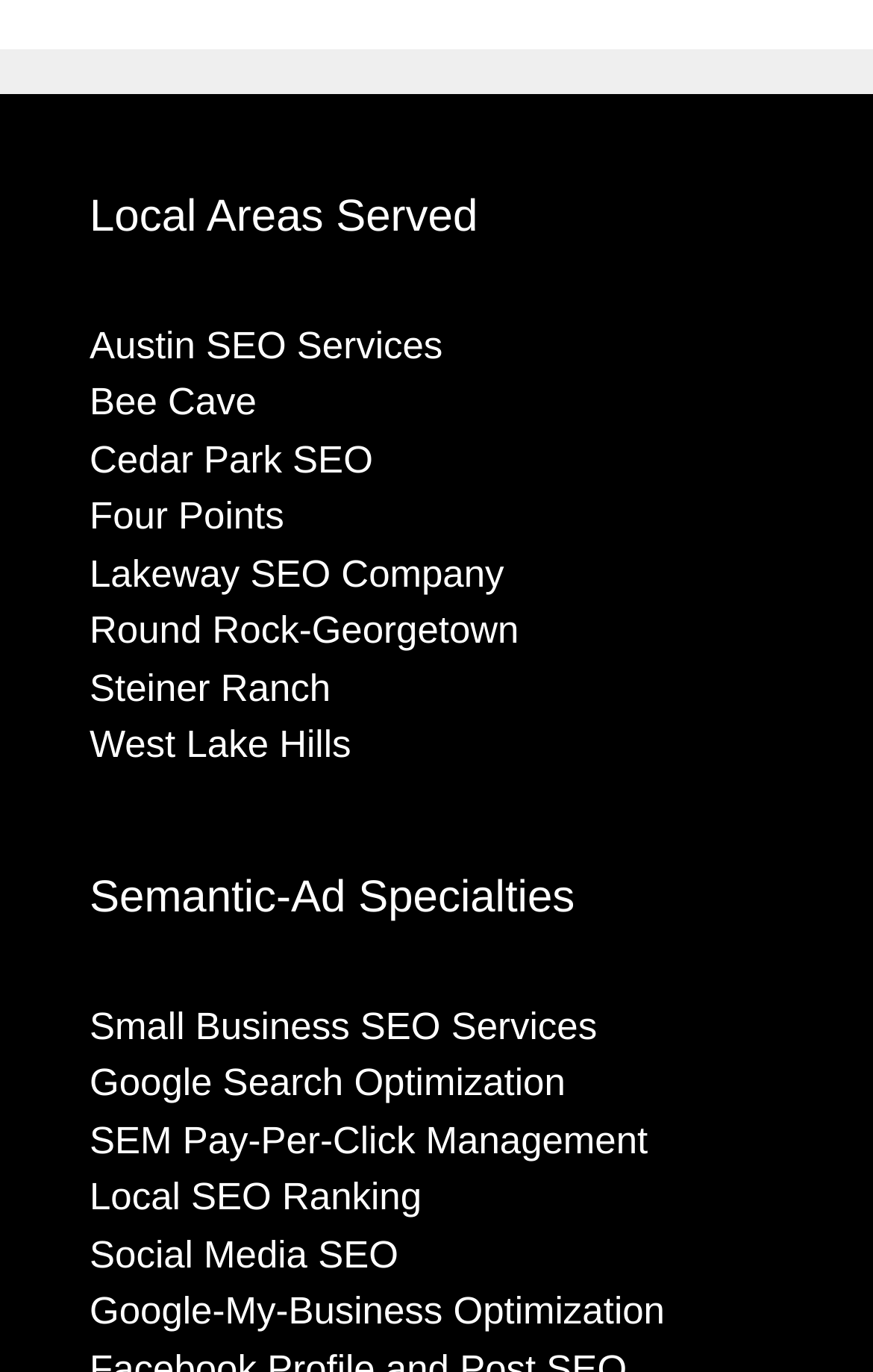How many links are there under 'Semantic-Ad Specialties'?
Using the image, give a concise answer in the form of a single word or short phrase.

6